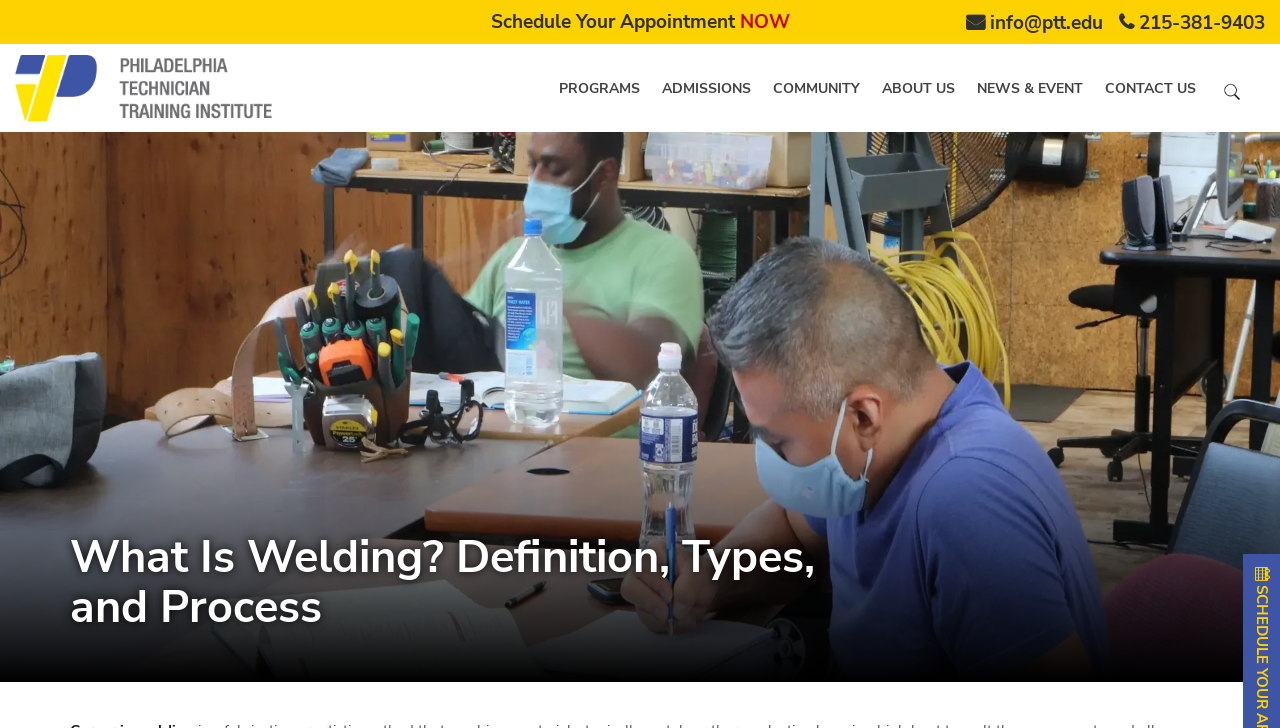Please specify the bounding box coordinates of the clickable section necessary to execute the following command: "Learn about What Is Welding?".

[0.055, 0.733, 0.652, 0.87]